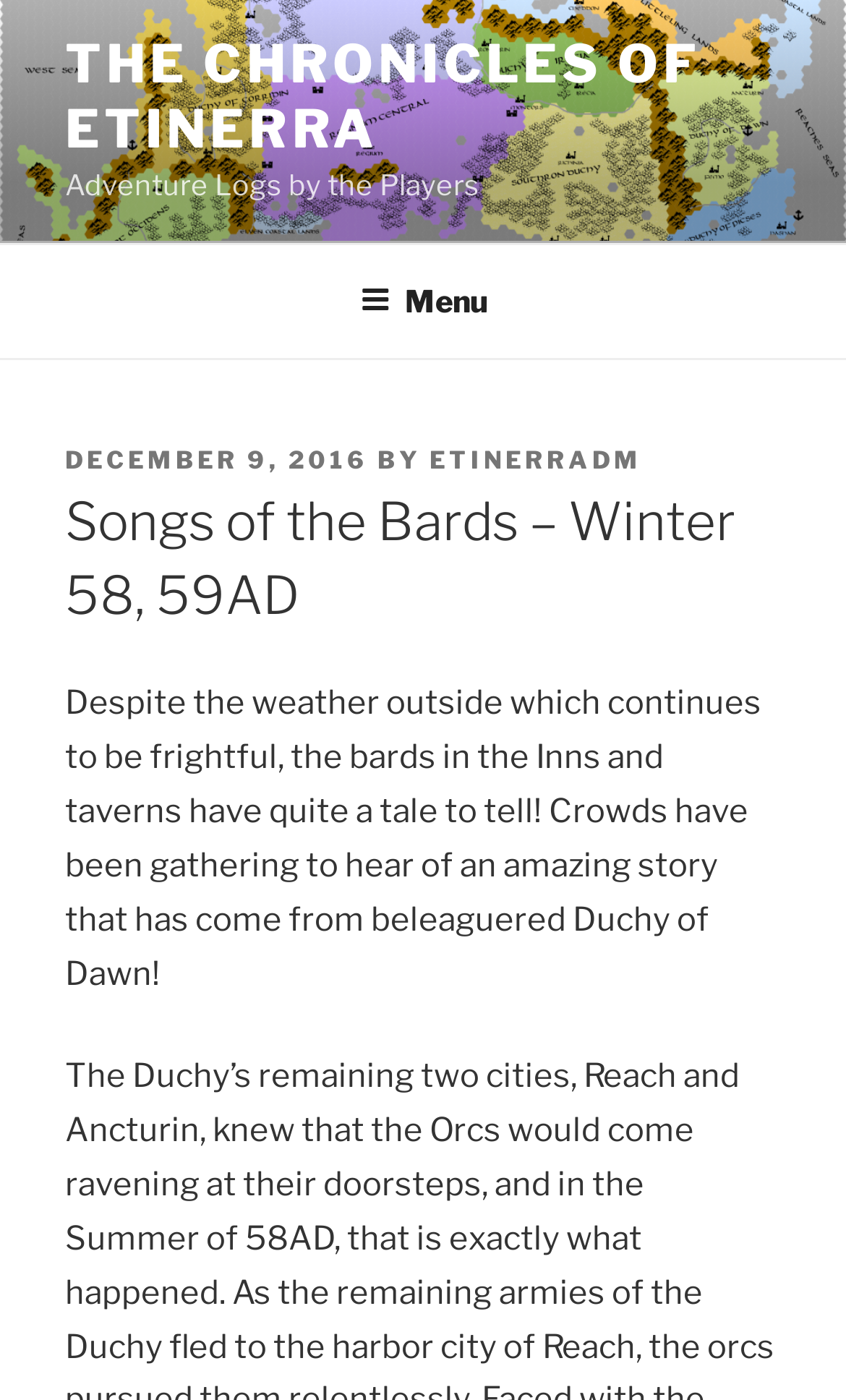Identify and extract the main heading from the webpage.

Songs of the Bards – Winter 58, 59AD